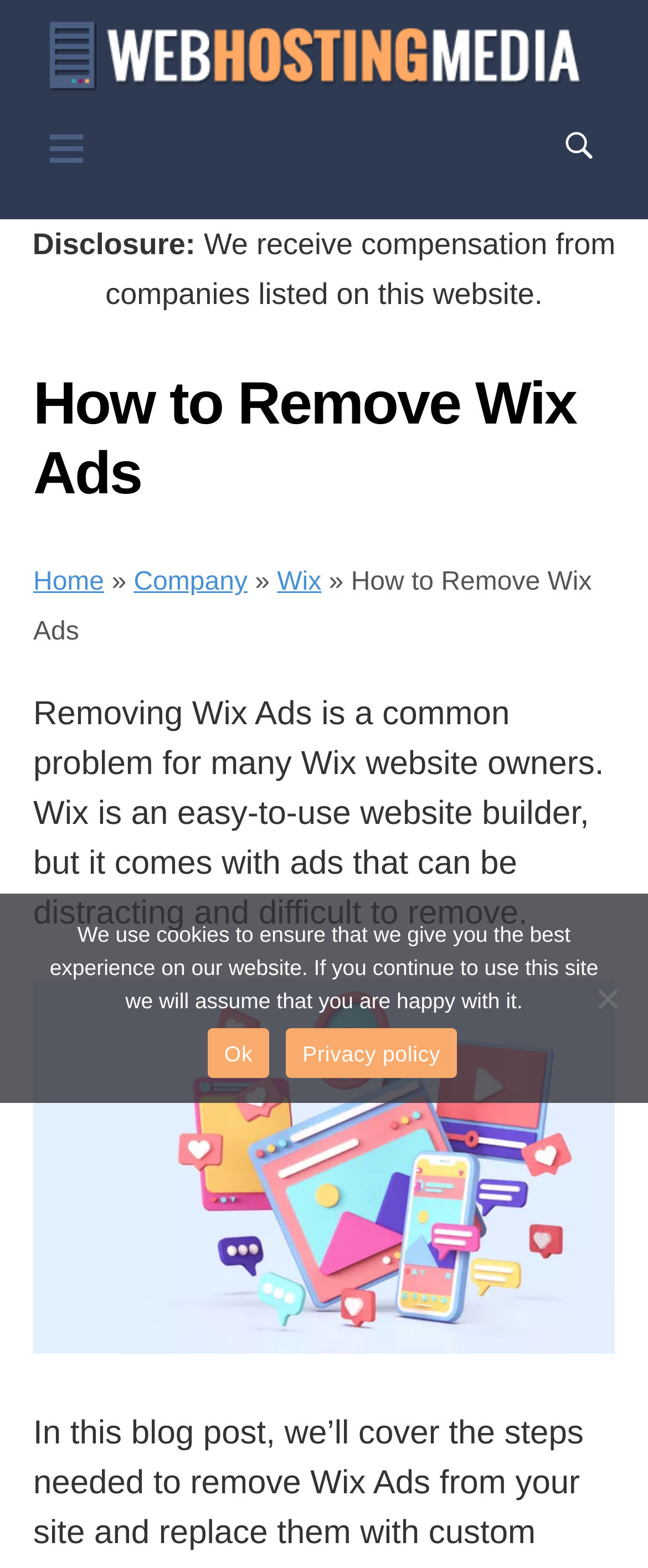What is the main topic of the webpage?
Refer to the image and answer the question using a single word or phrase.

Removing Wix Ads